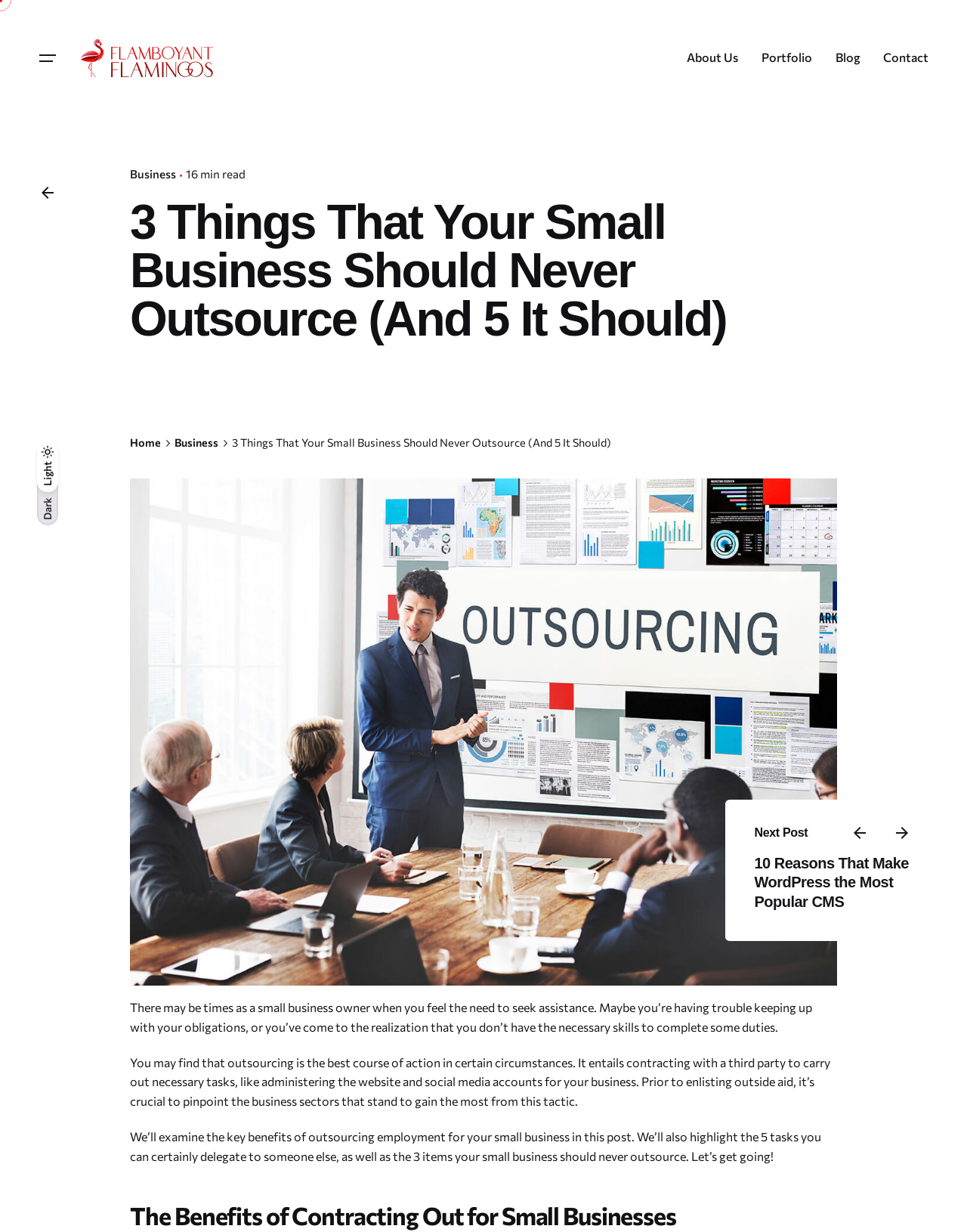Please identify the bounding box coordinates of the element I need to click to follow this instruction: "Click the 'Back' link".

[0.027, 0.045, 0.099, 0.173]